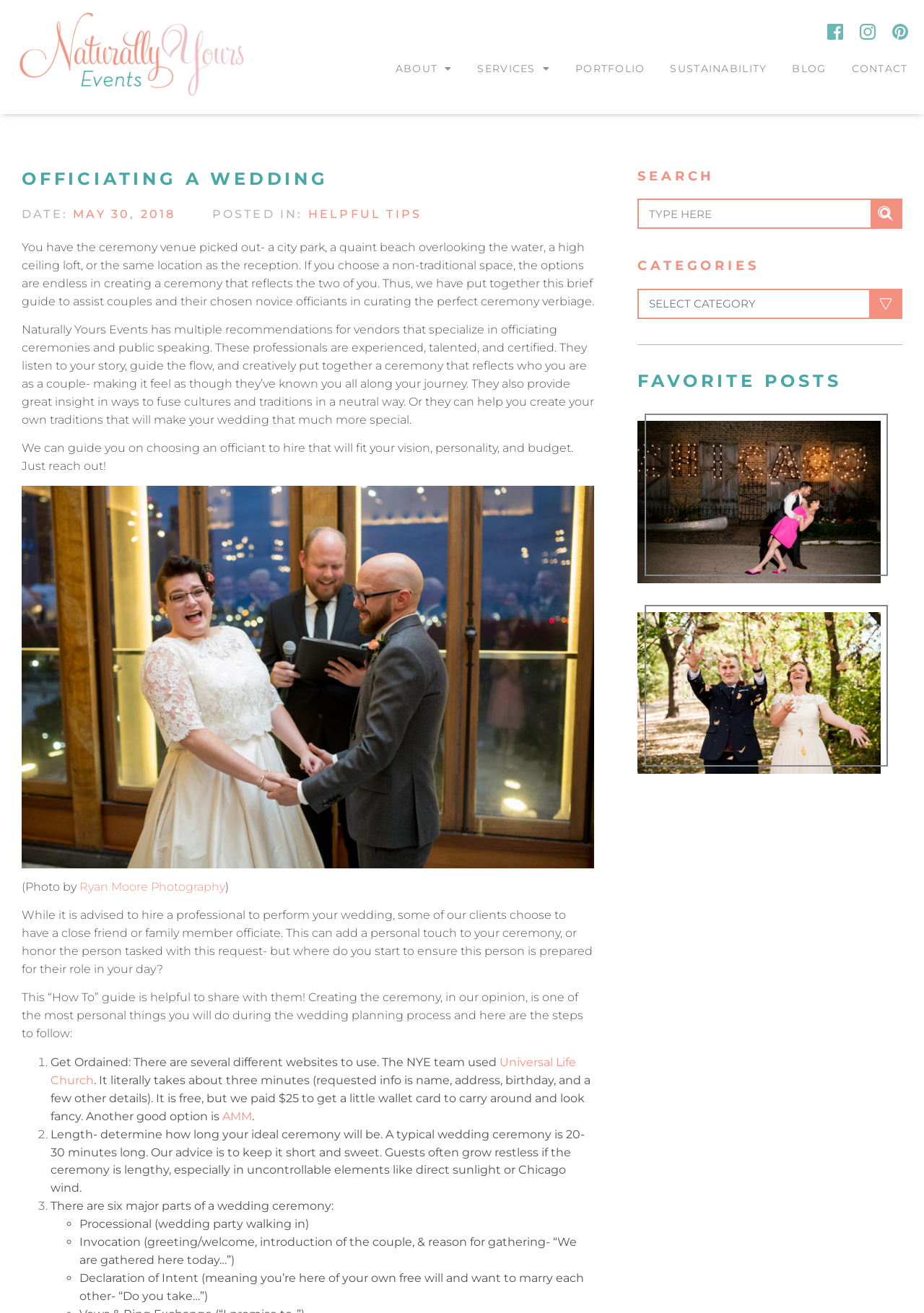Could you locate the bounding box coordinates for the section that should be clicked to accomplish this task: "Search for something".

[0.692, 0.152, 0.942, 0.173]